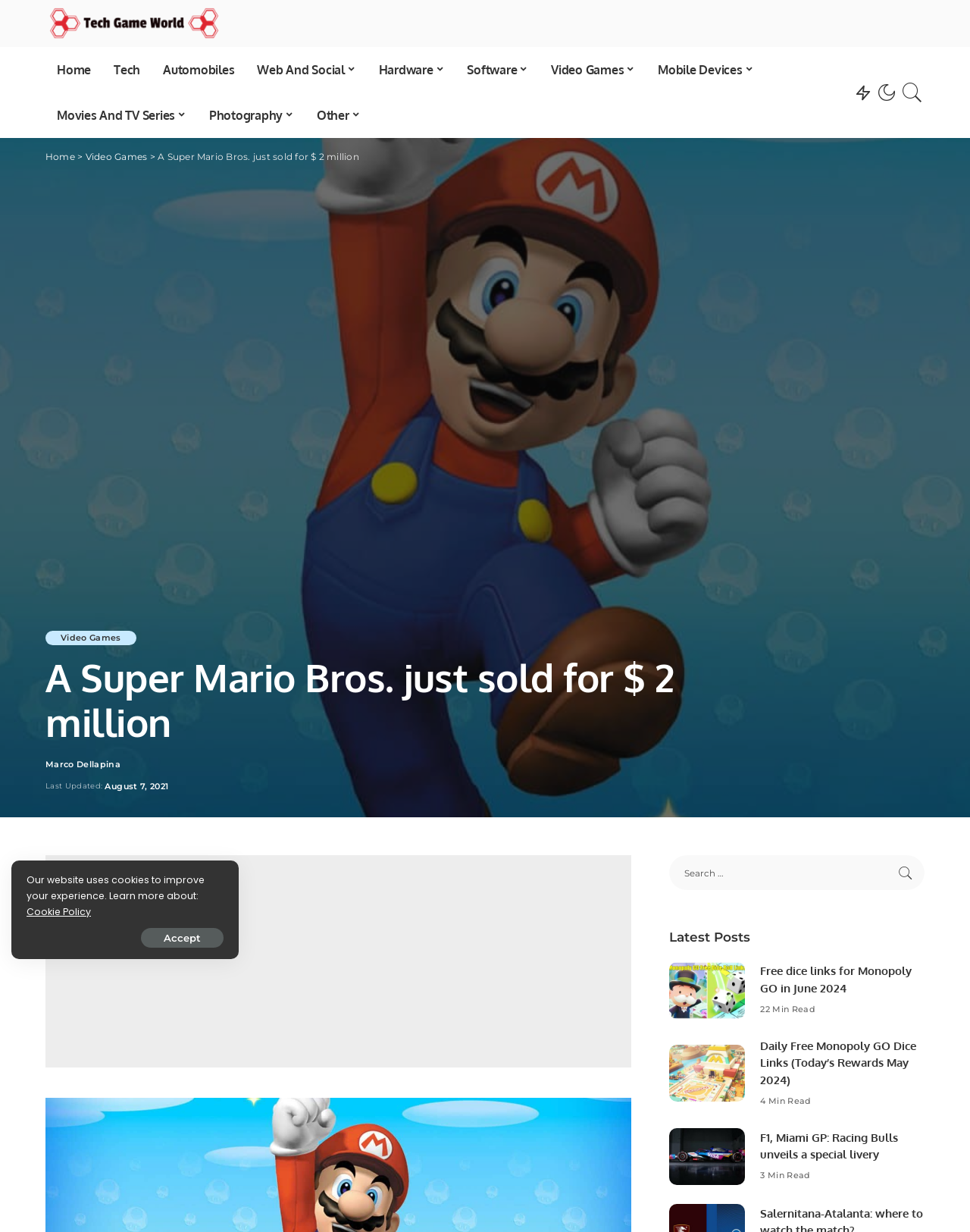Locate the bounding box coordinates of the element you need to click to accomplish the task described by this instruction: "Read the article about Super Mario Bros.".

[0.047, 0.532, 0.75, 0.604]